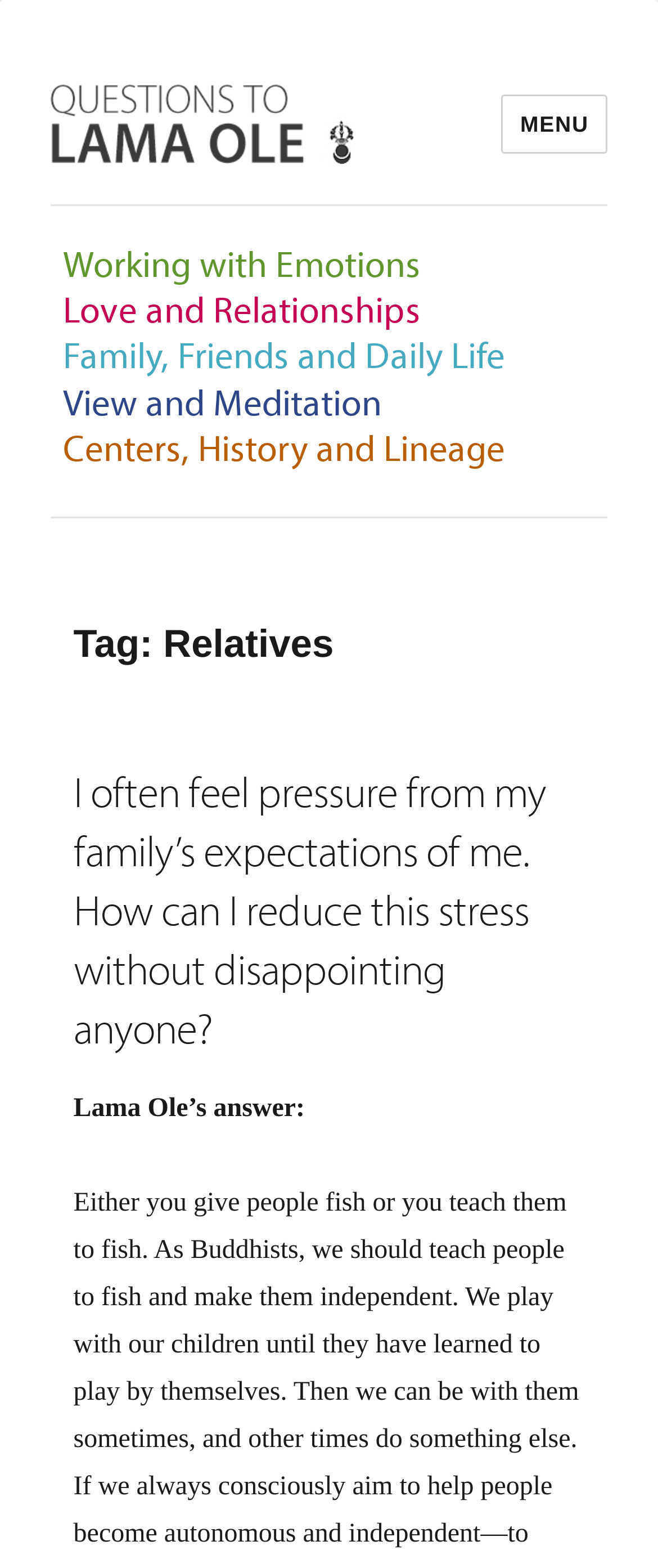What is the category of the question on the webpage?
Make sure to answer the question with a detailed and comprehensive explanation.

I determined the category by looking at the header 'Tag: Relatives' which is a subheading on the webpage, indicating that the questions on this page are related to relatives.